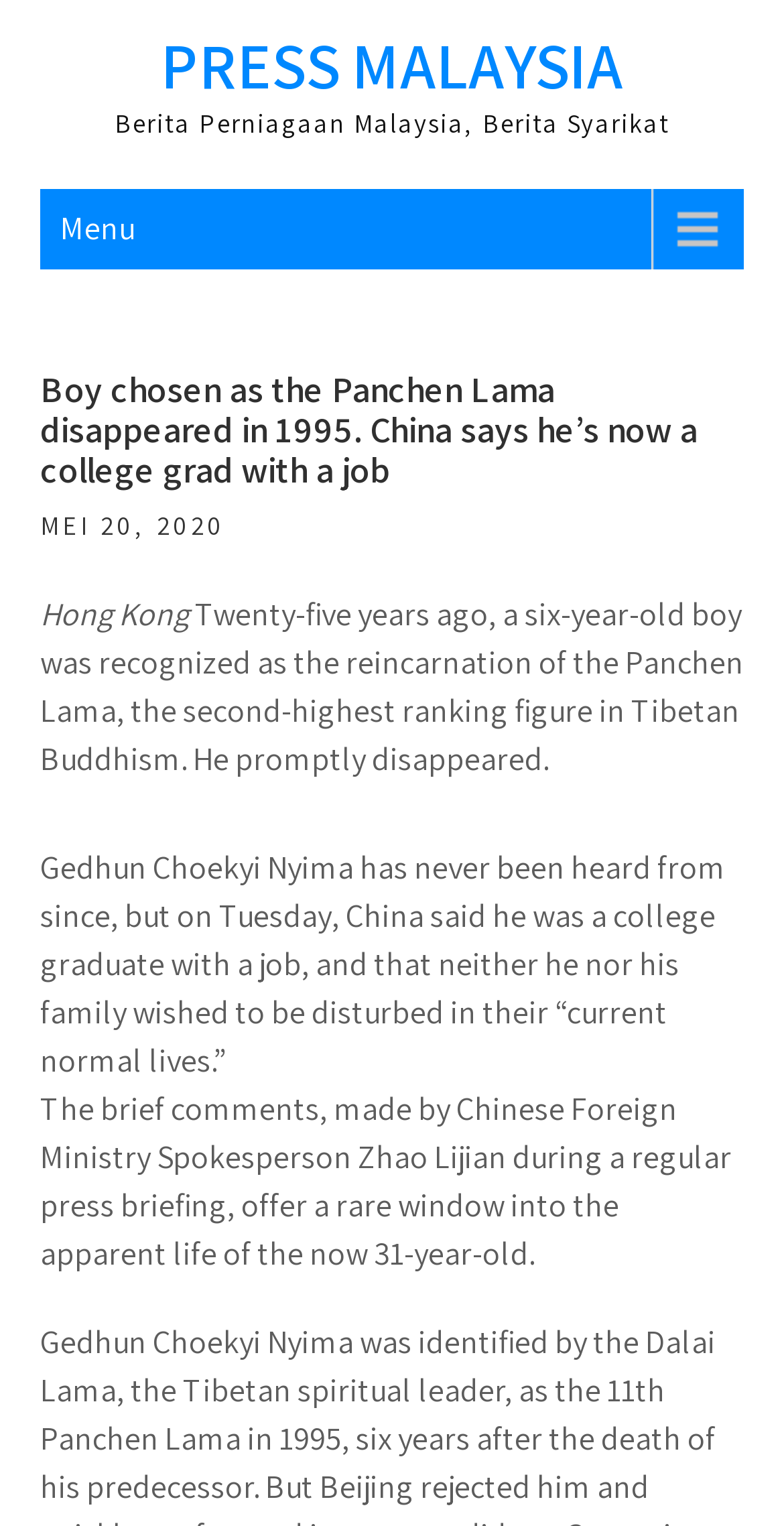Answer the question using only one word or a concise phrase: What is the current occupation of Gedhun Choekyi Nyima?

College graduate with a job